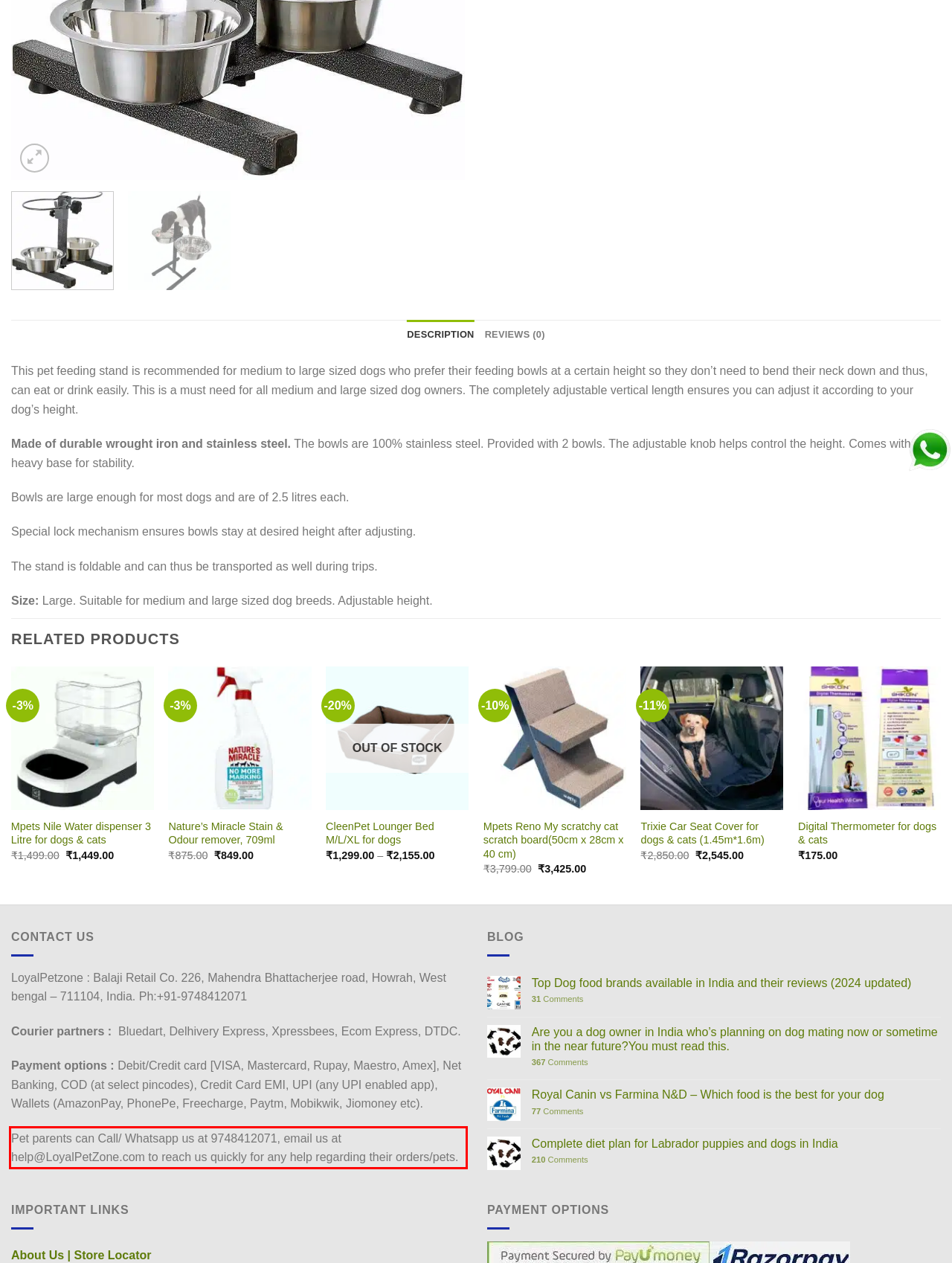You are provided with a webpage screenshot that includes a red rectangle bounding box. Extract the text content from within the bounding box using OCR.

Pet parents can Call/ Whatsapp us at 9748412071, email us at help@LoyalPetZone.com to reach us quickly for any help regarding their orders/pets.